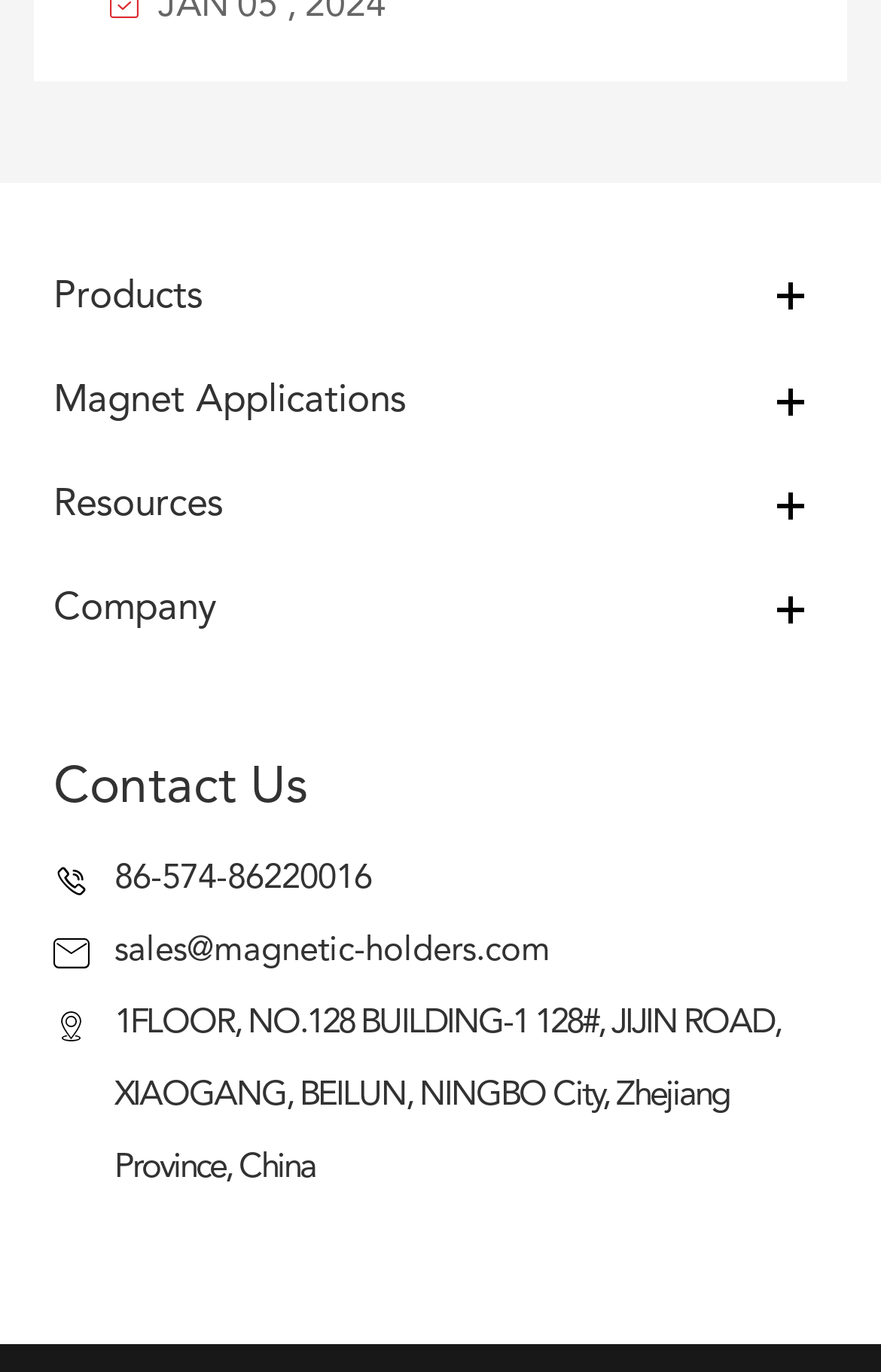Identify the bounding box coordinates of the area you need to click to perform the following instruction: "Learn about Company Profile".

[0.073, 0.484, 0.952, 0.563]